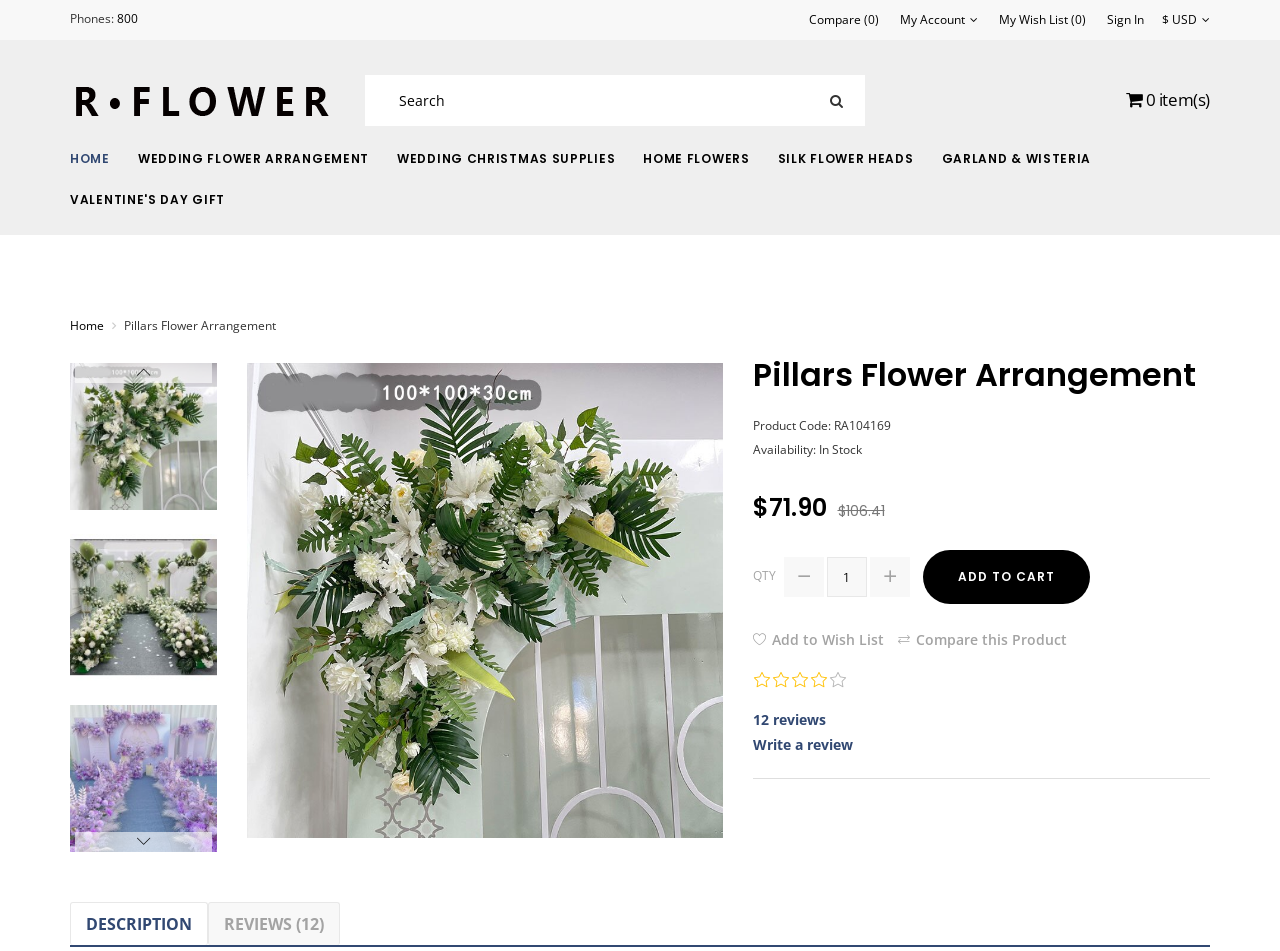What is the product code of the Pillars Flower Arrangement?
Please provide a comprehensive answer based on the visual information in the image.

The product code can be found in the product details section, where it is listed as 'Product Code: RA104169'.